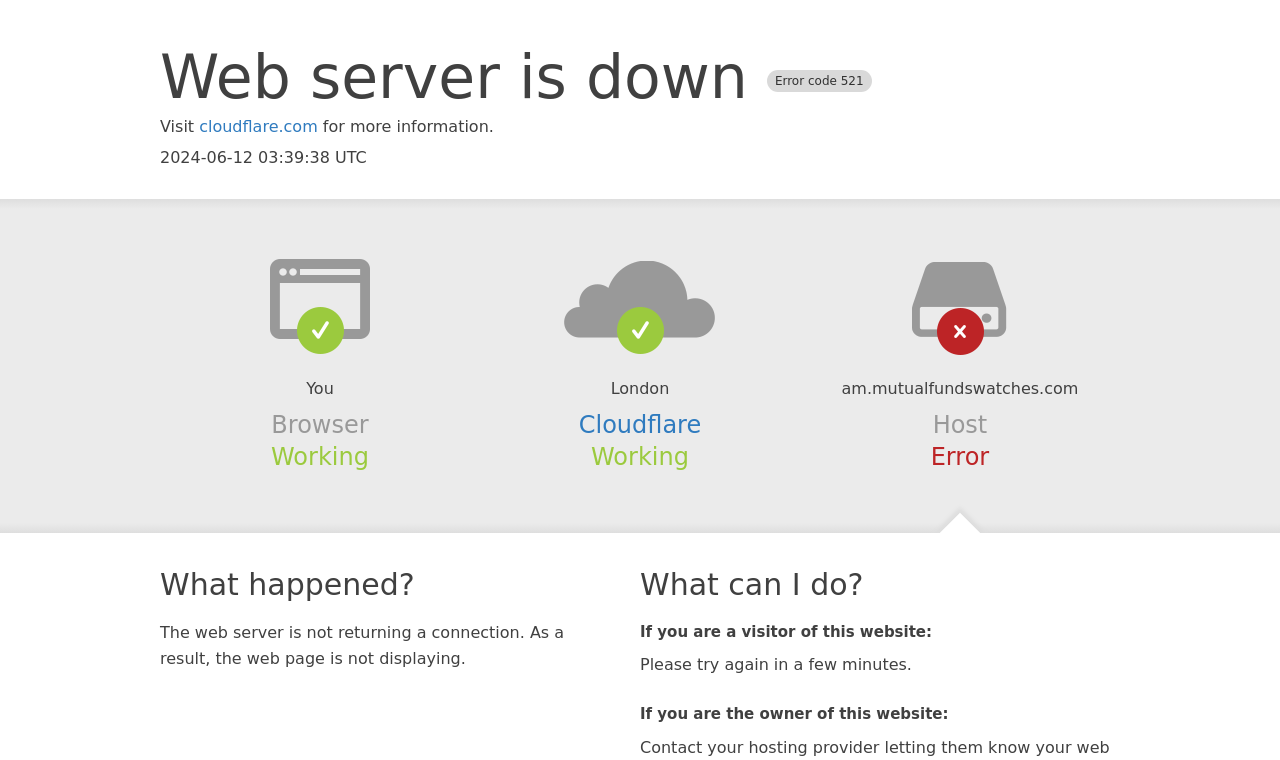Locate and generate the text content of the webpage's heading.

Web server is down Error code 521